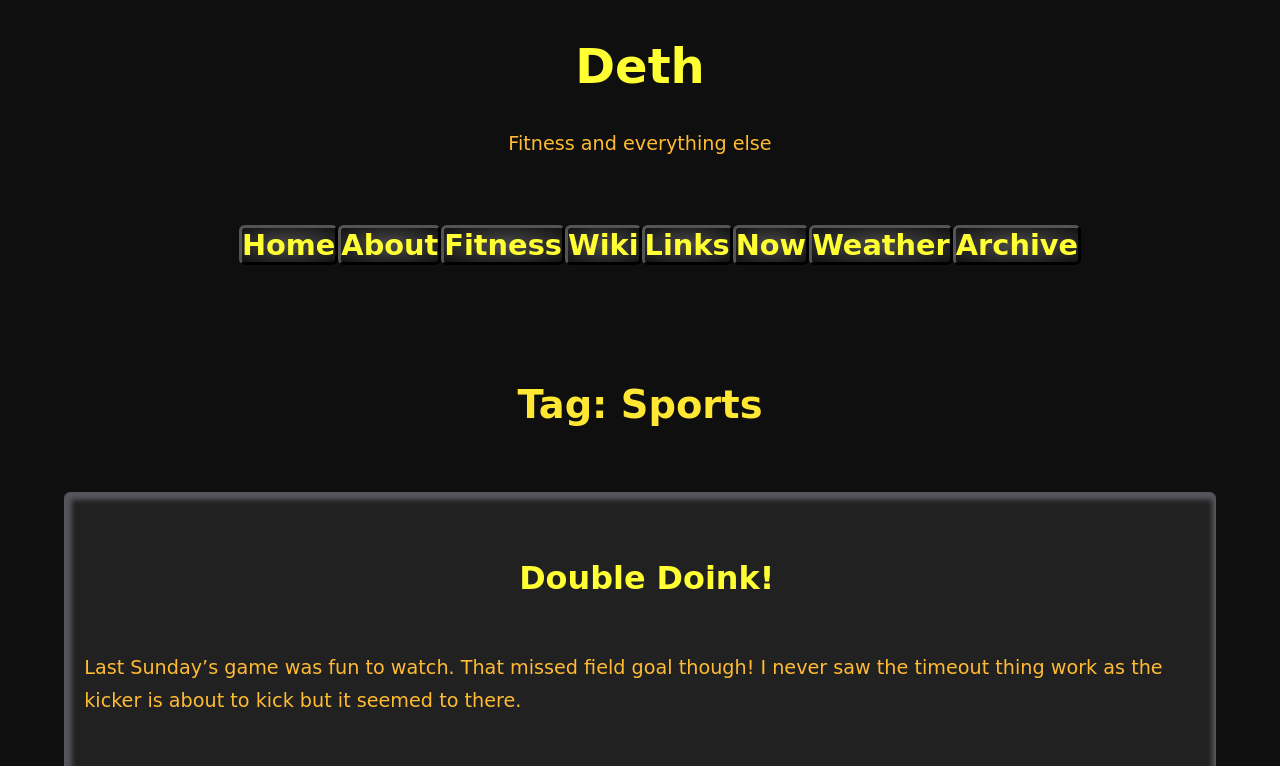Locate the bounding box coordinates of the element that needs to be clicked to carry out the instruction: "click on the 'Home' link". The coordinates should be given as four float numbers ranging from 0 to 1, i.e., [left, top, right, bottom].

[0.187, 0.294, 0.264, 0.346]